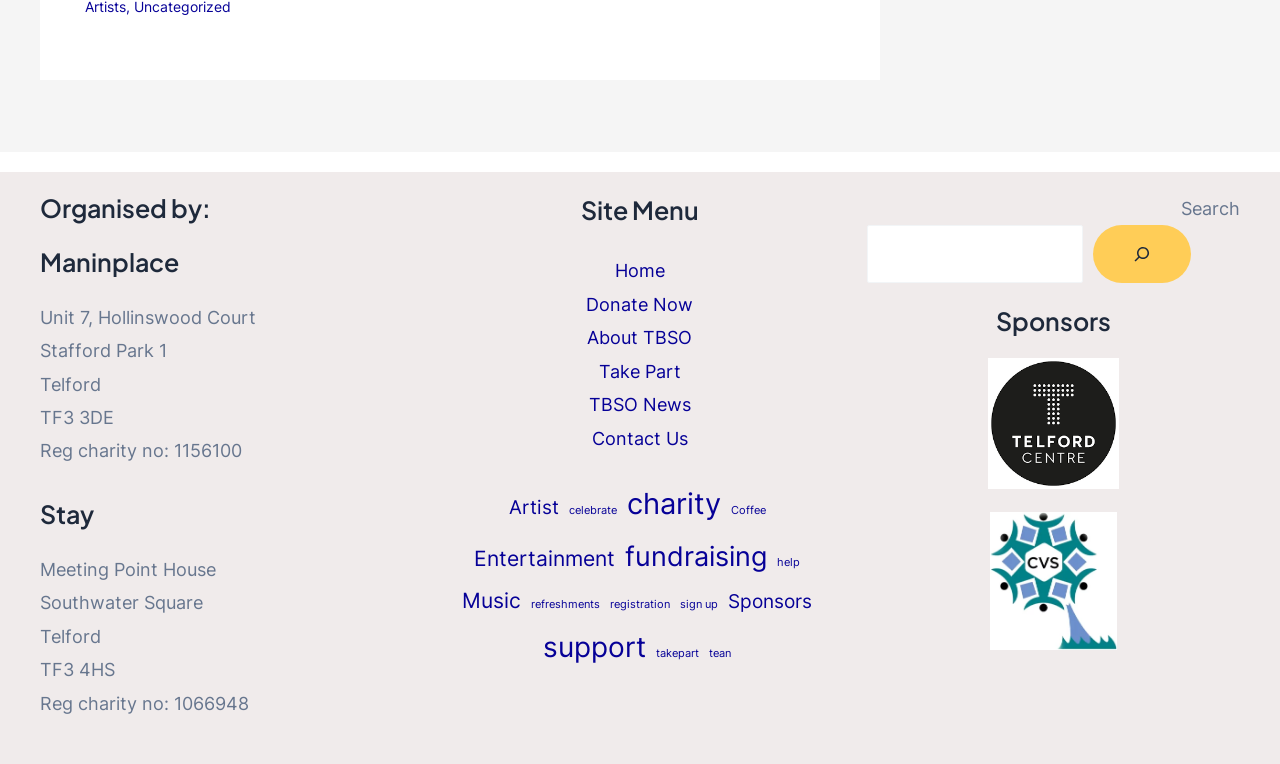What is the purpose of the search box in the footer?
Examine the screenshot and reply with a single word or phrase.

To search the website